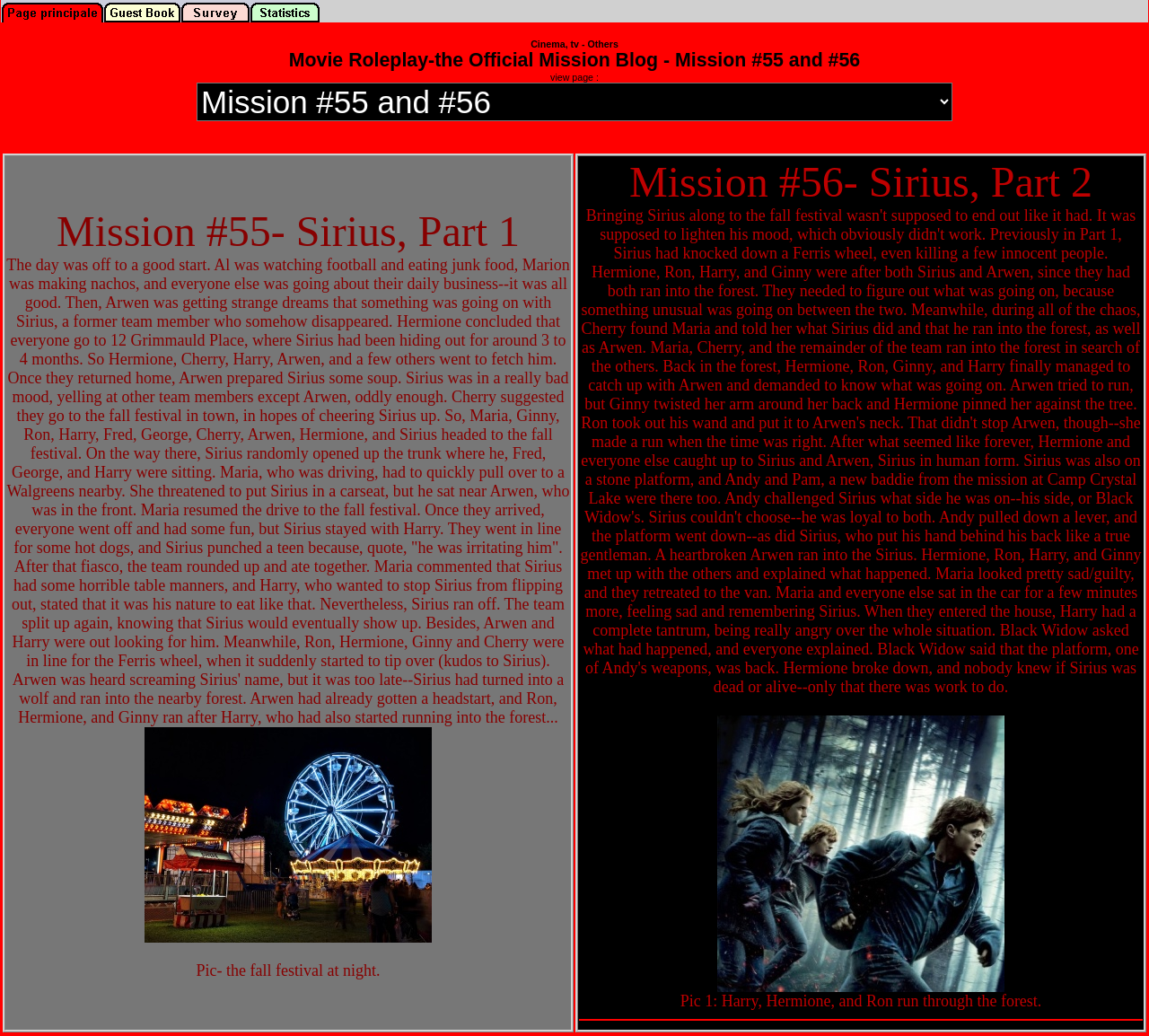What is the name of the platform that Andy used as a weapon?
Provide a one-word or short-phrase answer based on the image.

The platform